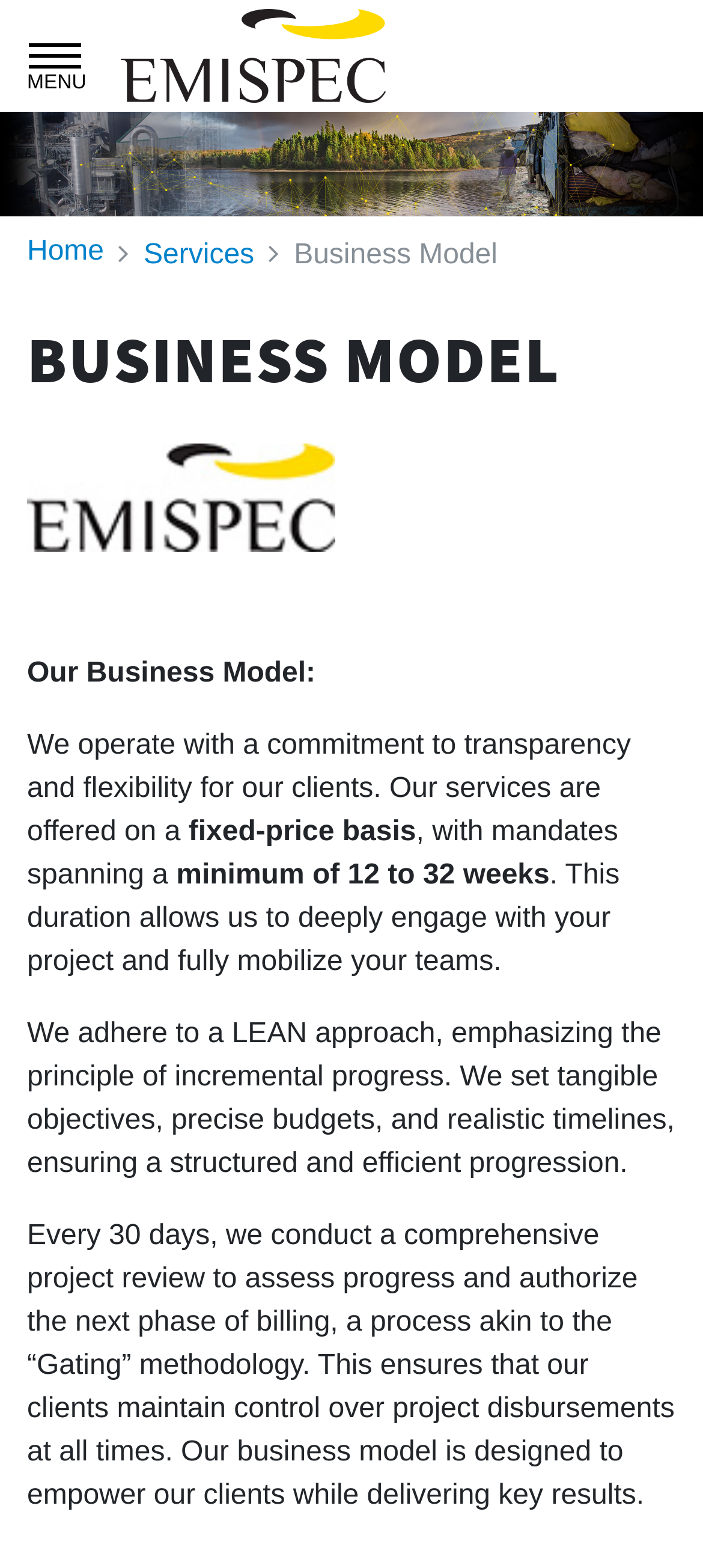Generate a thorough description of the webpage.

The webpage is about Emispec's business model, with a prominent logo at the top center of the page. Below the logo, there is a navigation menu with links to "Home" and "Services" on the left, and a heading "BUSINESS MODEL" on the right. 

Under the navigation menu, there is a large image taking up about half of the page's width. To the right of the image, there is a section of text that describes Emispec's business model. The text is divided into four paragraphs, with the first paragraph explaining that their services are offered on a fixed-price basis with mandates spanning a minimum of 12 to 32 weeks. 

The second paragraph describes their LEAN approach, emphasizing incremental progress with tangible objectives, precise budgets, and realistic timelines. The third paragraph explains their project review process, which occurs every 30 days to assess progress and authorize the next phase of billing. The fourth paragraph summarizes their business model, designed to empower clients while delivering key results.